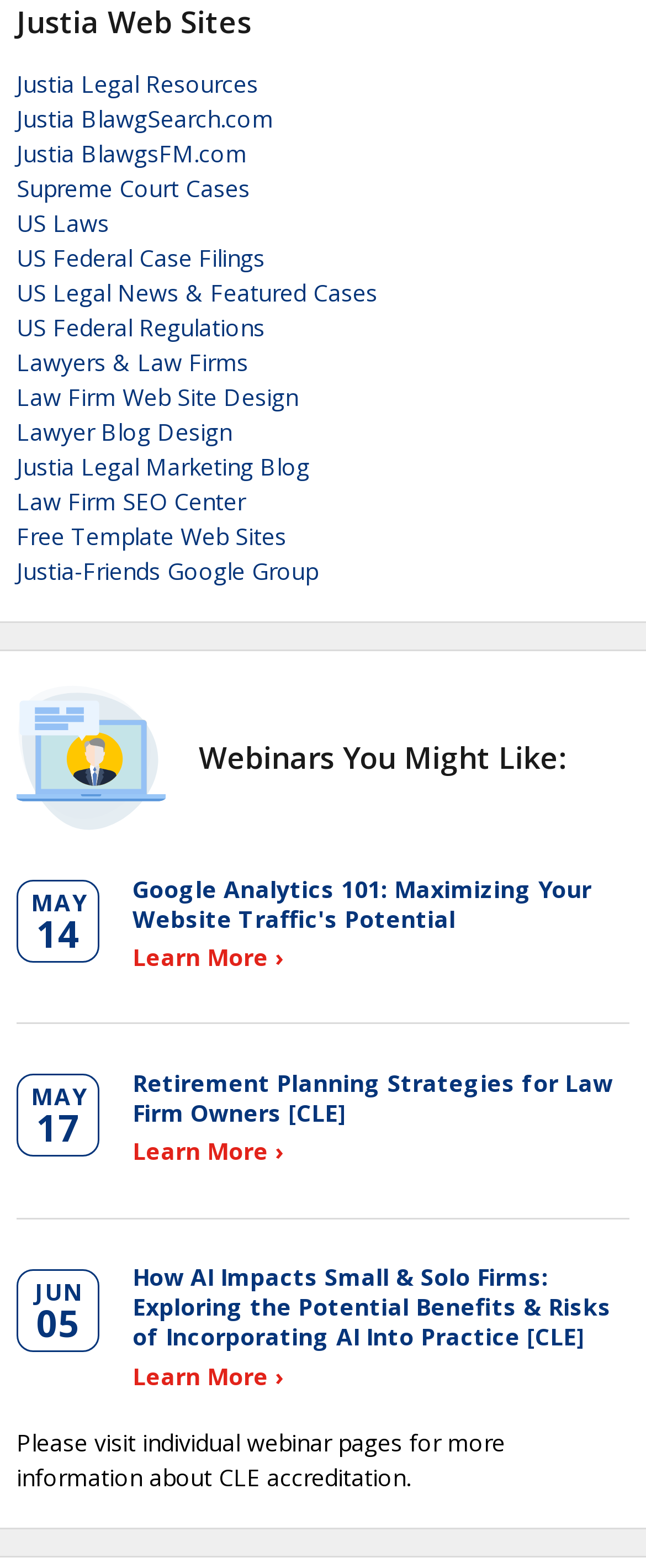Identify the bounding box coordinates of the element to click to follow this instruction: 'Cite this publication'. Ensure the coordinates are four float values between 0 and 1, provided as [left, top, right, bottom].

None